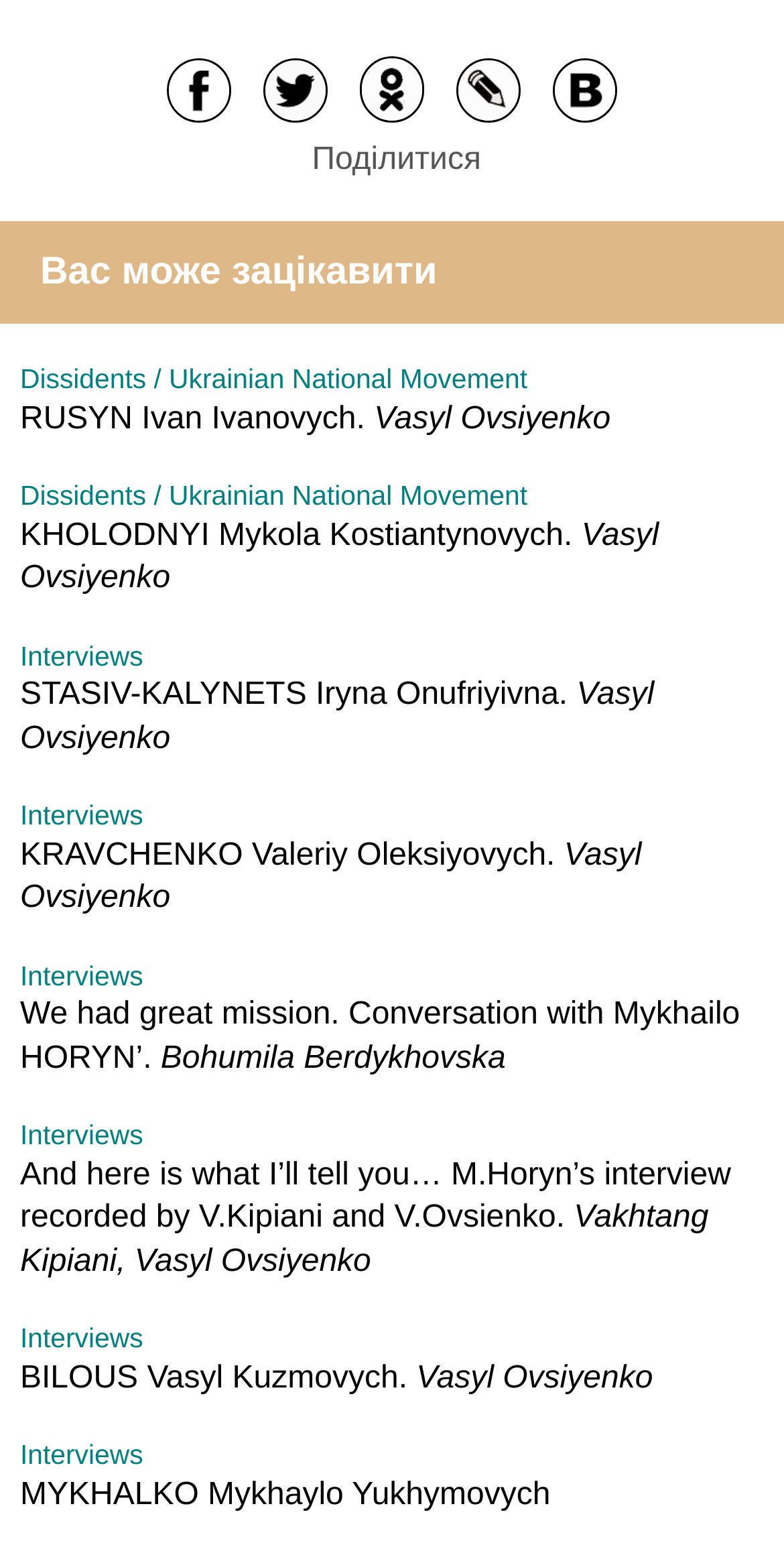Identify the bounding box coordinates of the specific part of the webpage to click to complete this instruction: "View Interviews".

[0.0, 0.415, 1.0, 0.436]